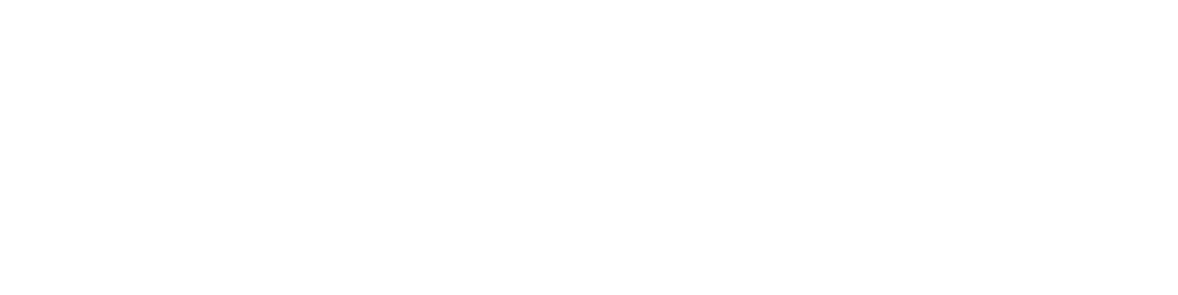What is the purpose of the graphic?
Kindly answer the question with as much detail as you can.

The caption states that the image features a visually informative graphic related to cushion care instructions, specifically focusing on the maintenance of cushions. This implies that the graphic is intended to provide users with practical advice on how to clean and maintain their cushions, including methods for everyday use and dealing with common spills or stains.